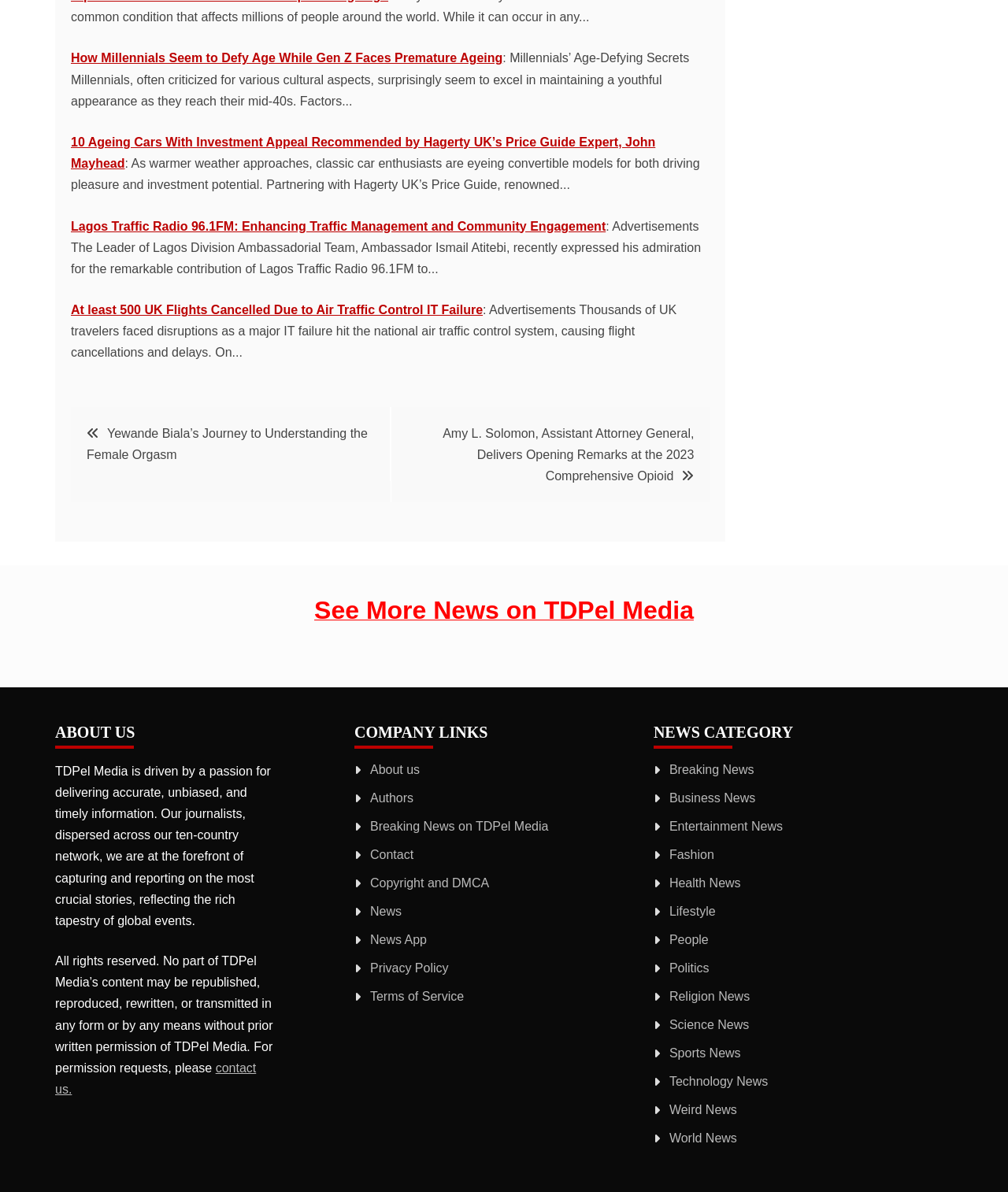Kindly provide the bounding box coordinates of the section you need to click on to fulfill the given instruction: "View news in the Breaking News category".

[0.664, 0.64, 0.748, 0.651]